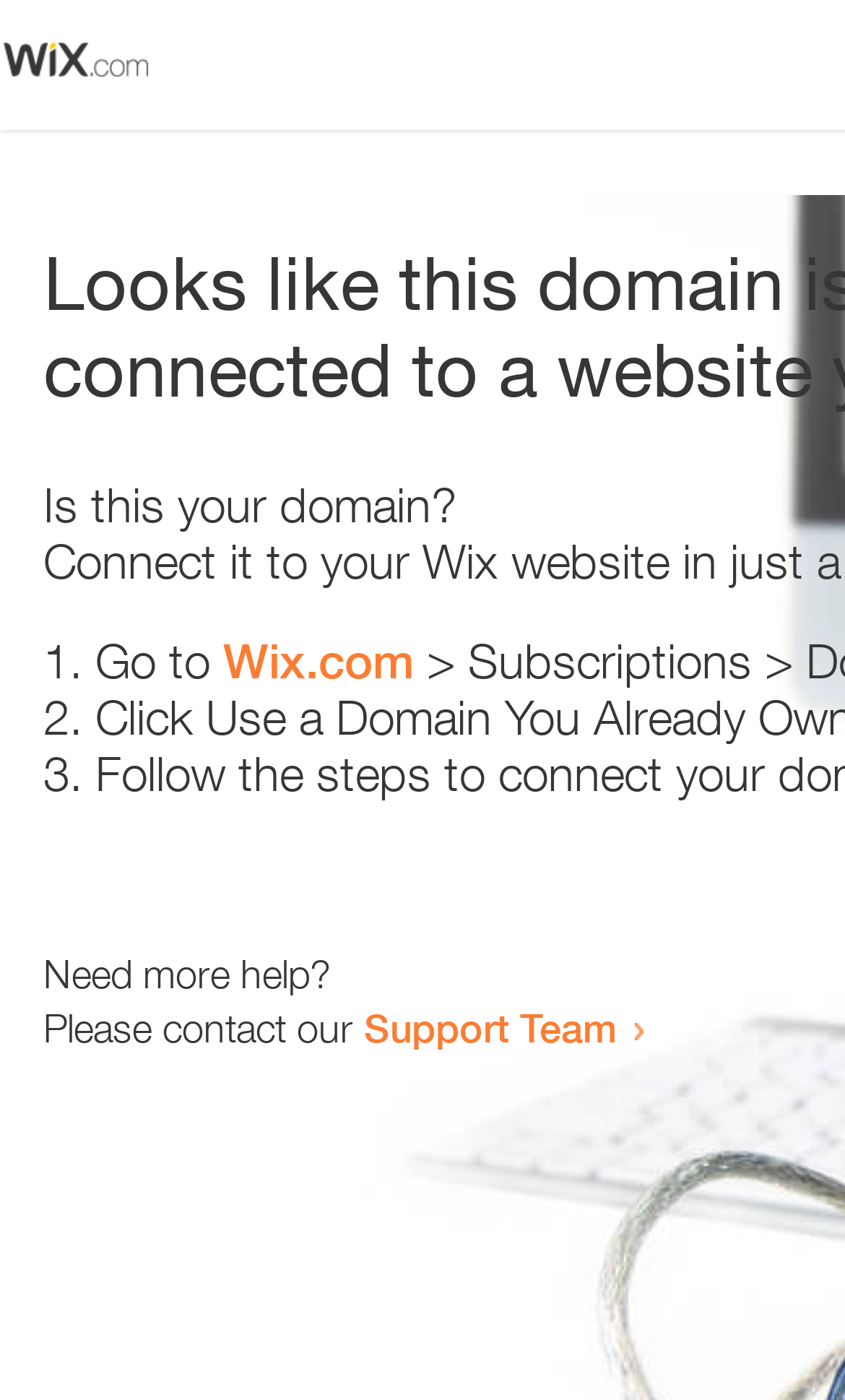What is the link below the list?
Answer the question with a single word or phrase derived from the image.

Wix.com